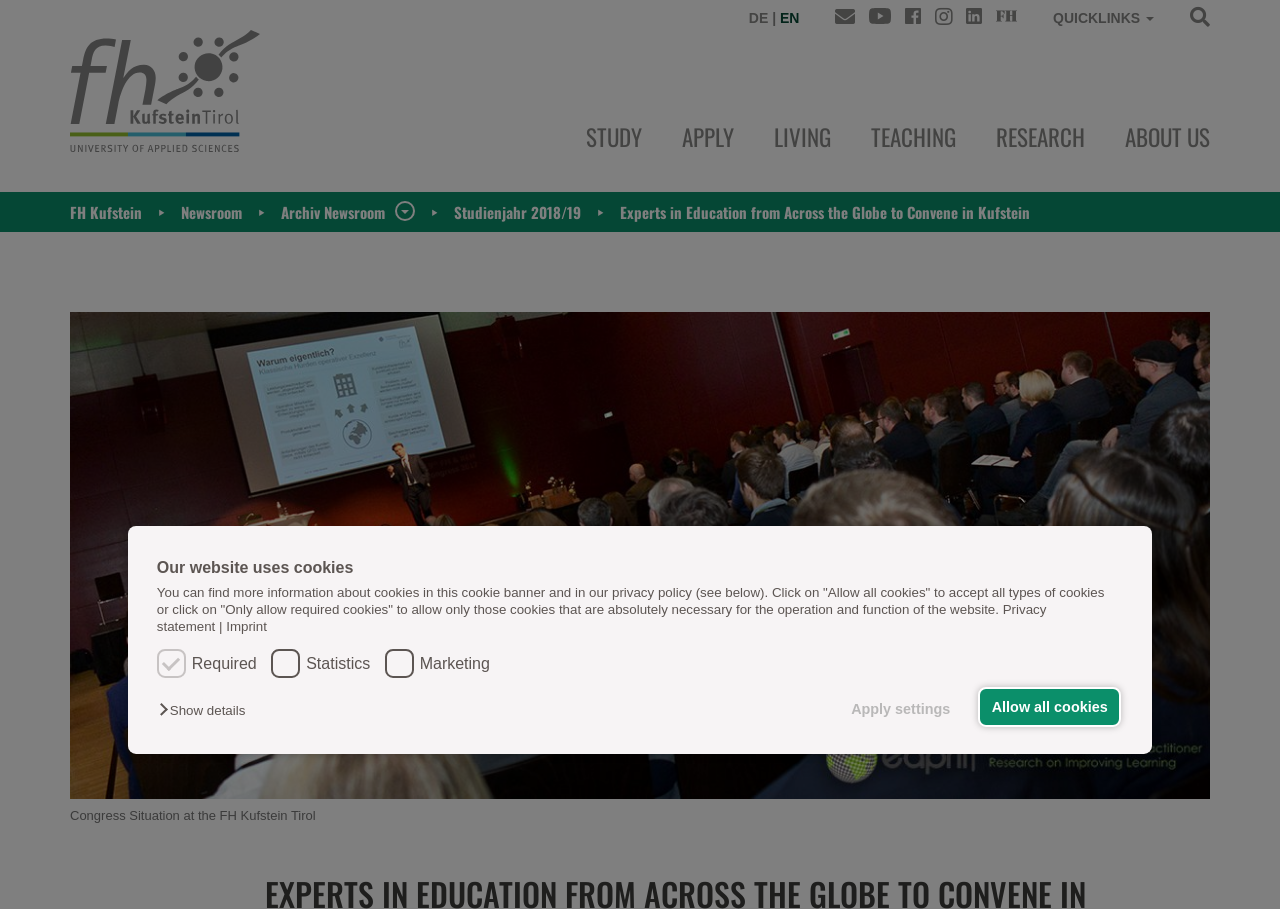Please specify the bounding box coordinates for the clickable region that will help you carry out the instruction: "View Fachhochschule Kufstein homepage".

[0.055, 0.091, 0.203, 0.107]